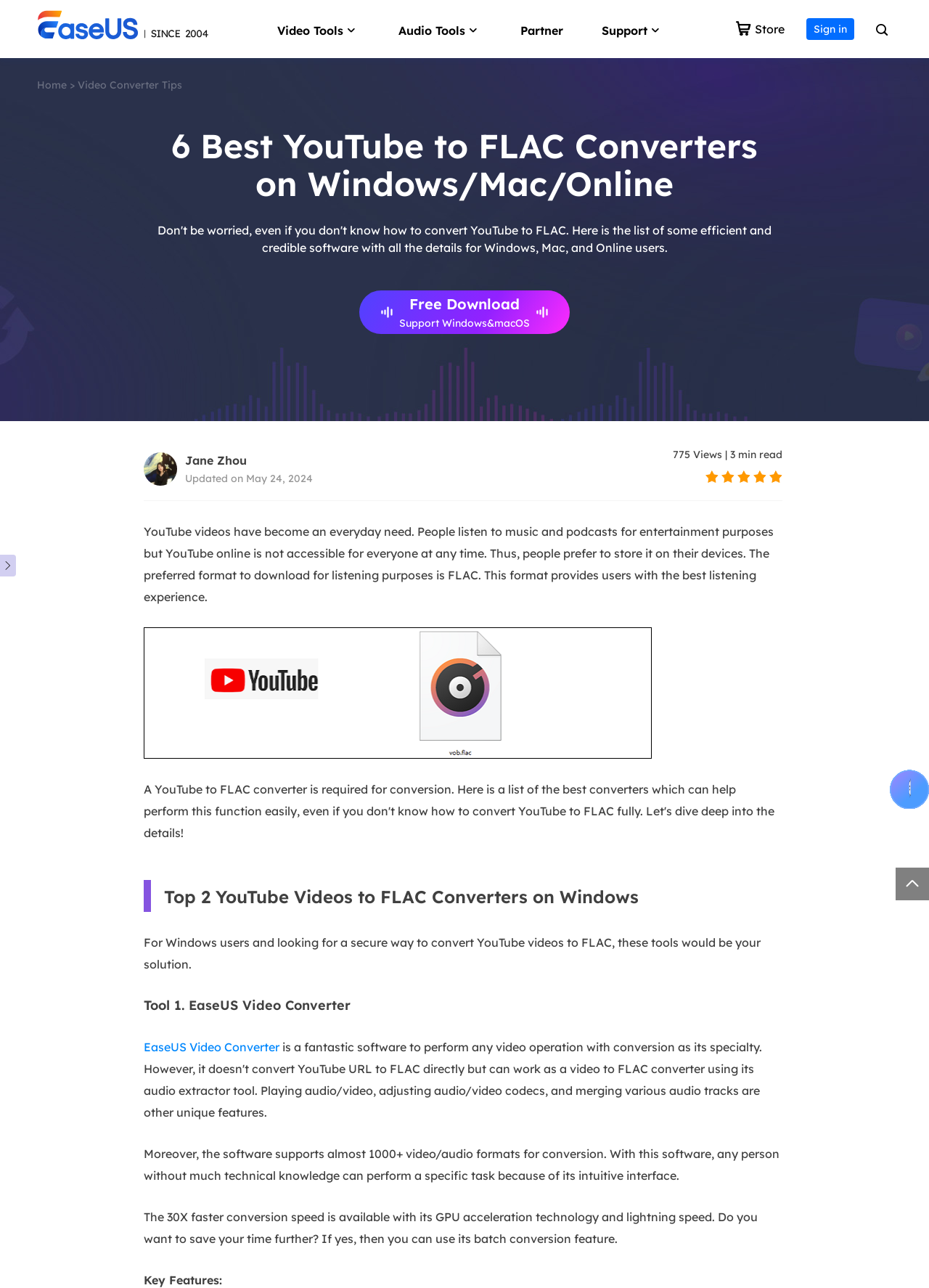Produce an extensive caption that describes everything on the webpage.

This webpage is about converting YouTube videos to FLAC format, specifically for Windows users. At the top, there is a navigation menu with links to "Video Tools", "Audio Tools", "Support", and "Partner". Below the navigation menu, there is a heading that reads "6 Best YouTube to FLAC Converters on Windows/Mac/Online". 

On the left side, there is a section with a heading "Top 2 YouTube Videos to FLAC Converters on Windows" and a brief introduction to the topic. Below this section, there is a detailed description of a software called EaseUS Video Converter, which is a tool for converting YouTube videos to FLAC format. The description highlights the software's features, such as its intuitive interface, support for over 1000 video and audio formats, 30X faster conversion speed, and batch conversion feature.

To the right of the software description, there is an image related to YouTube to FLAC conversion. Above the image, there are some social media sharing buttons and a section displaying the number of views and reading time of the article.

At the bottom of the page, there is a section with links to other related topics, such as "Video Converter Tips" and "Home". There is also a search bar and some icons for social media and online stores.